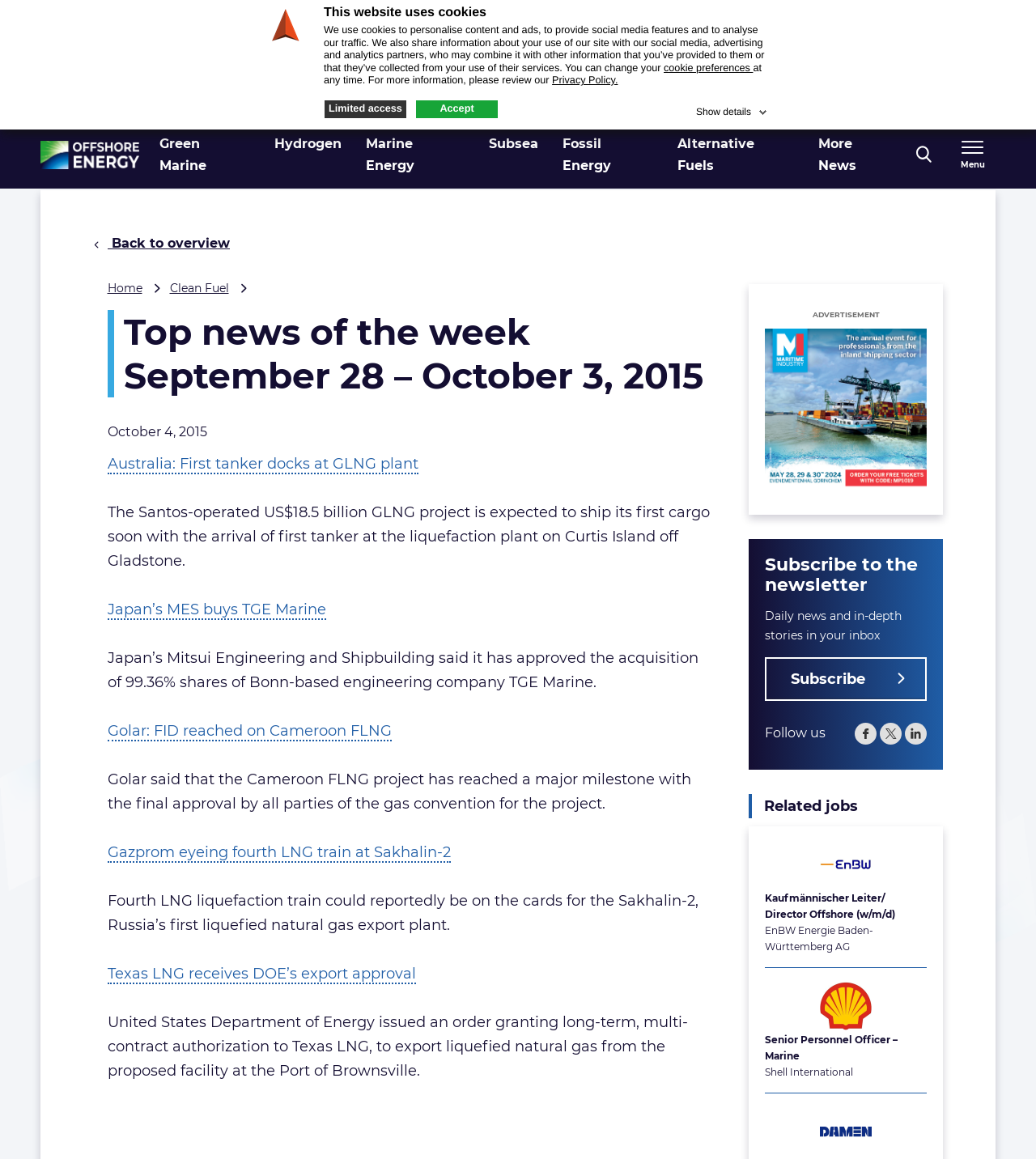Given the description of the UI element: "aria-label="Open search form"", predict the bounding box coordinates in the form of [left, top, right, bottom], with each value being a float between 0 and 1.

[0.874, 0.115, 0.909, 0.153]